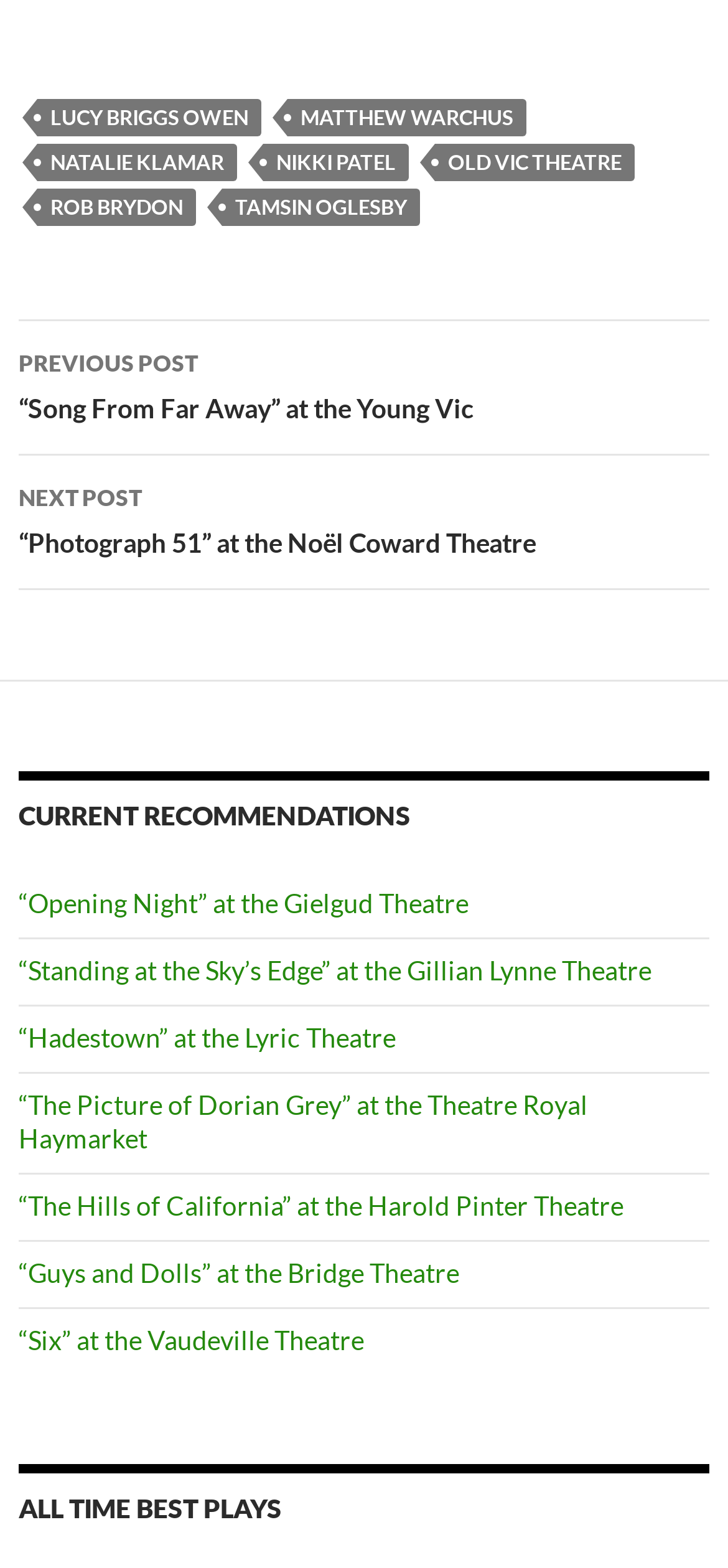How many post navigation links are there?
Please provide a detailed and thorough answer to the question.

I counted the number of links in the post navigation section, which are 'PREVIOUS POST “Song From Far Away” at the Young Vic' and 'NEXT POST “Photograph 51” at the Noël Coward Theatre'. There are 2 post navigation links.